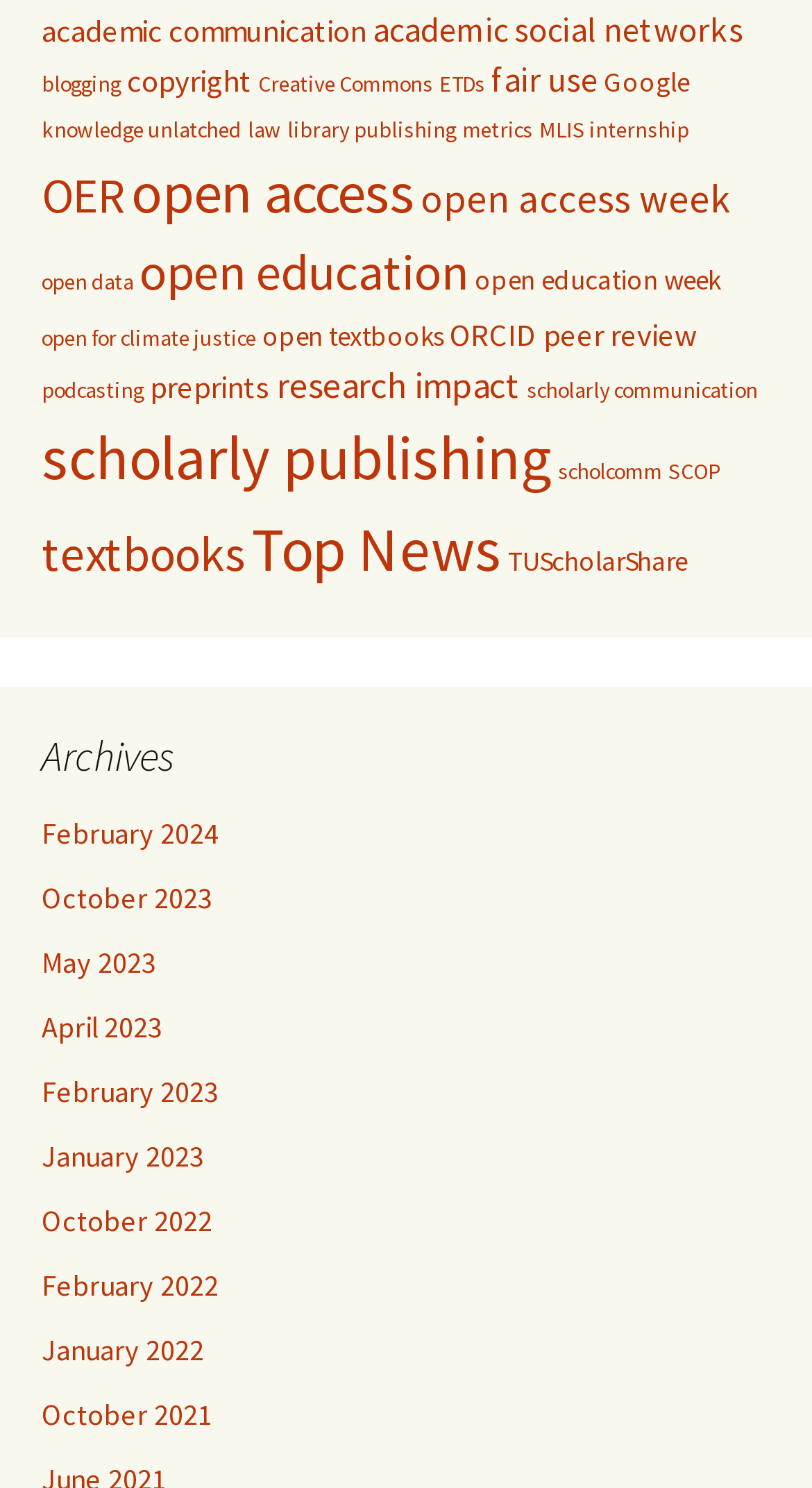Use a single word or phrase to answer the question: 
How many tags are available?

39